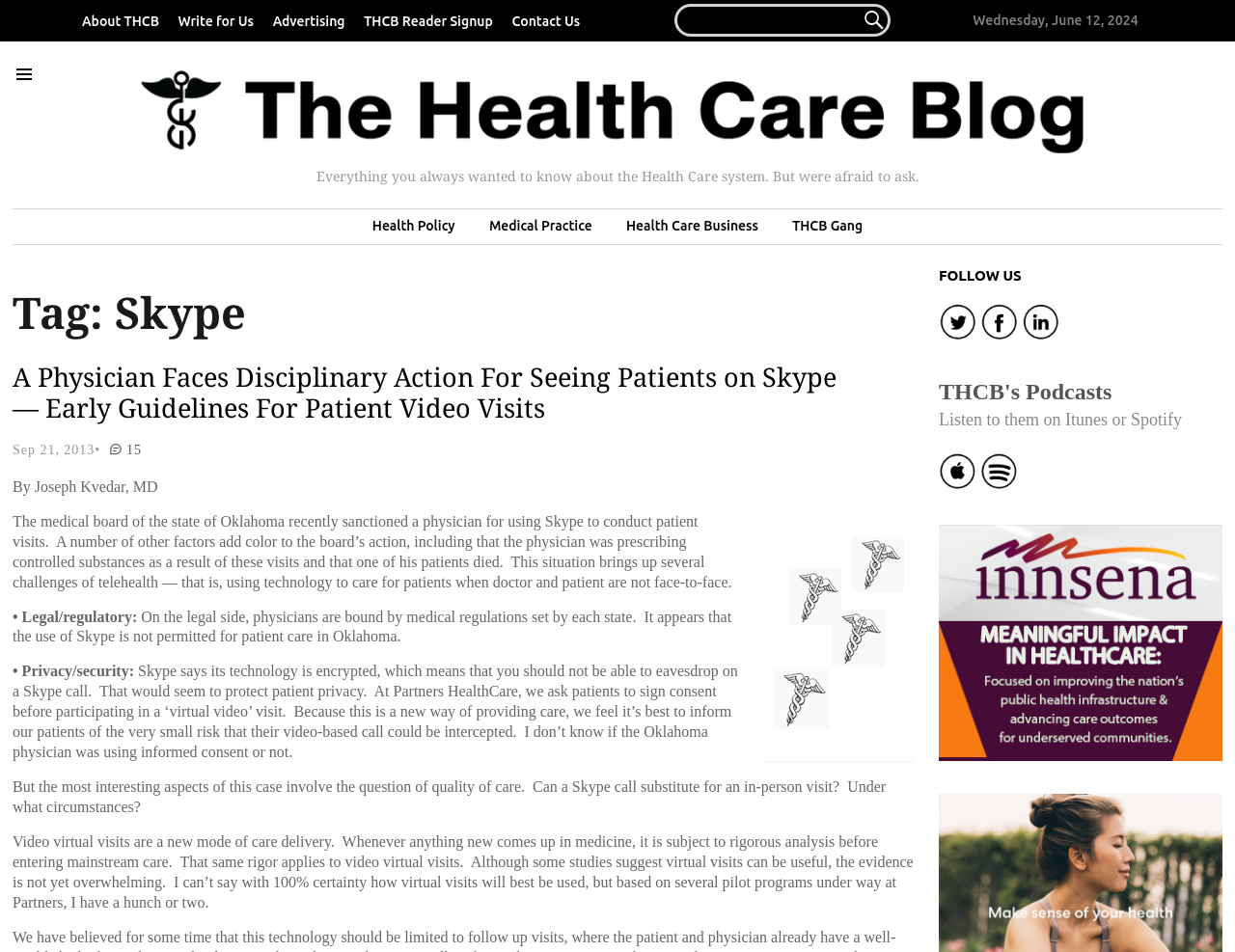Locate the bounding box of the UI element with the following description: "THCB Reader Signup".

[0.288, 0.014, 0.405, 0.03]